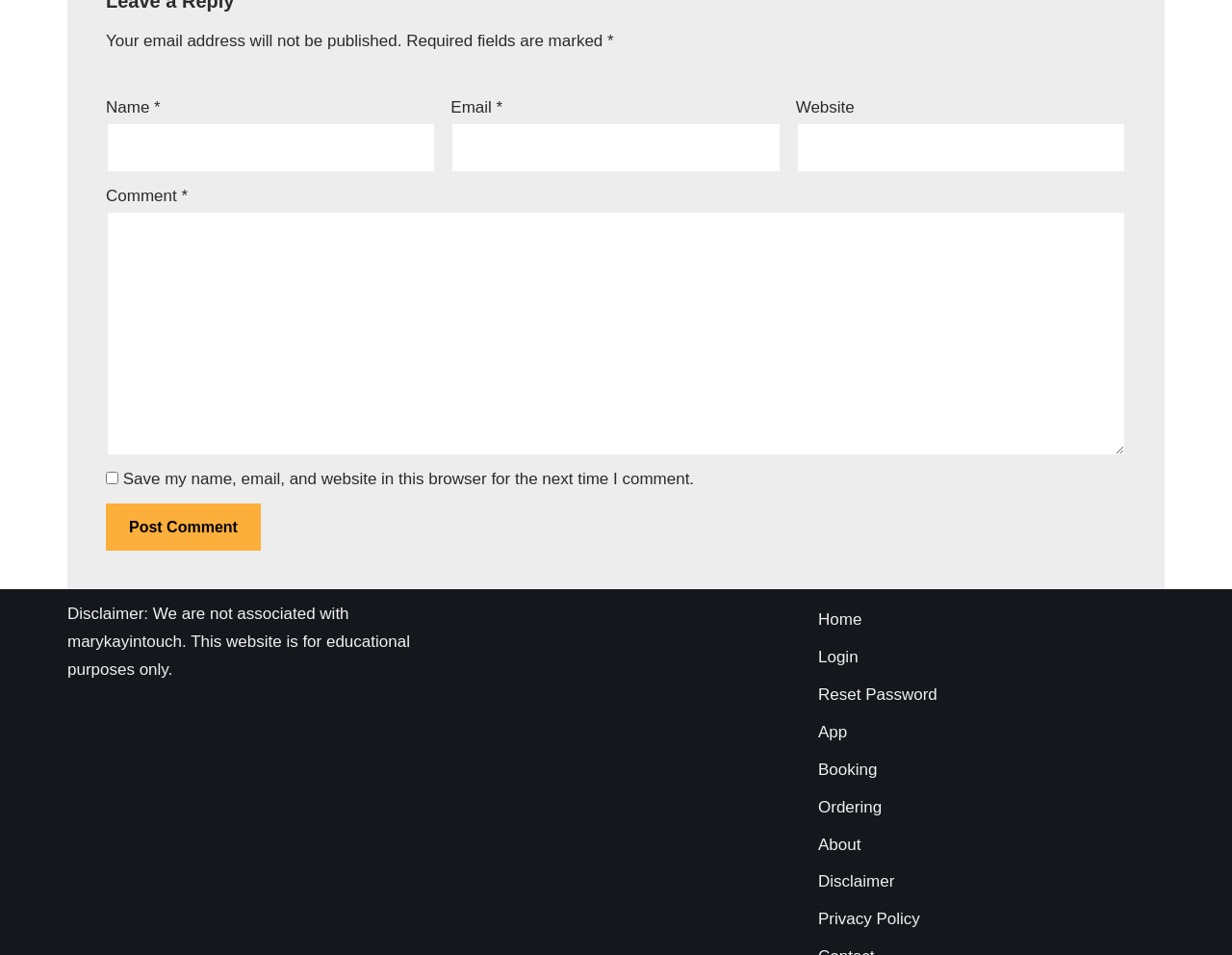Please specify the bounding box coordinates for the clickable region that will help you carry out the instruction: "Go to the Home page".

[0.664, 0.639, 0.699, 0.658]